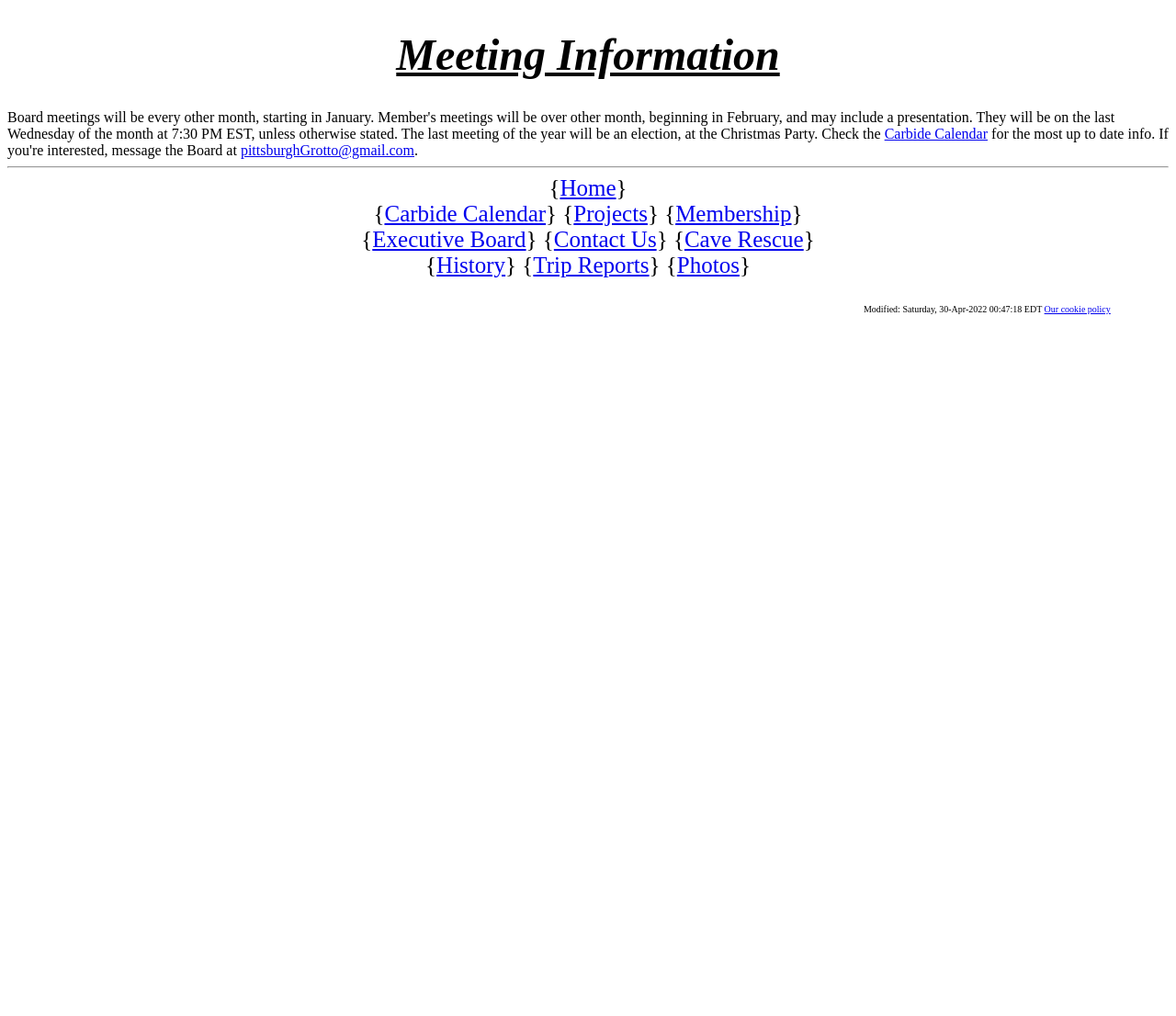Refer to the element description All Posts and identify the corresponding bounding box in the screenshot. Format the coordinates as (top-left x, top-left y, bottom-right x, bottom-right y) with values in the range of 0 to 1.

None